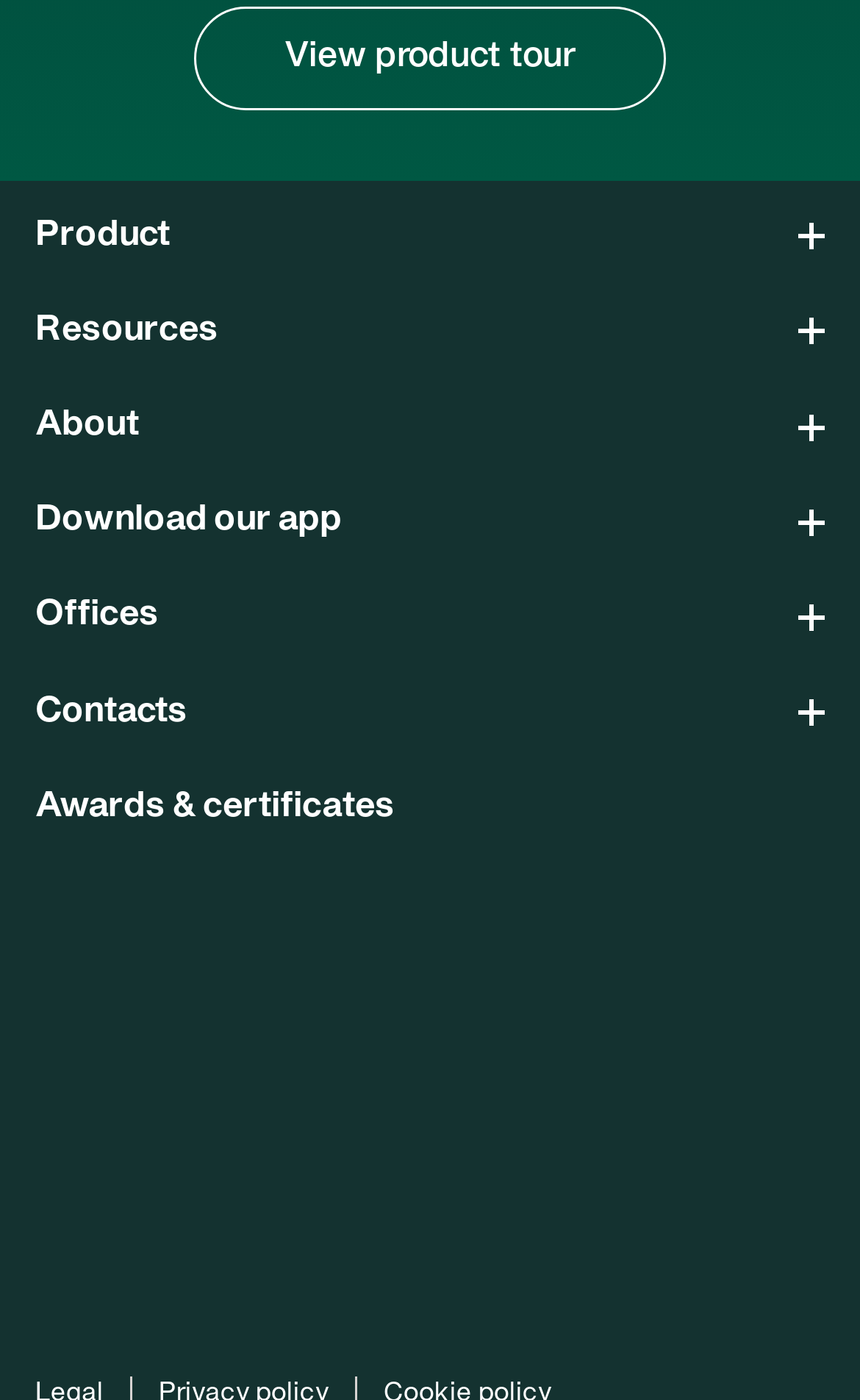Could you specify the bounding box coordinates for the clickable section to complete the following instruction: "Expand Product menu"?

[0.041, 0.154, 0.959, 0.184]